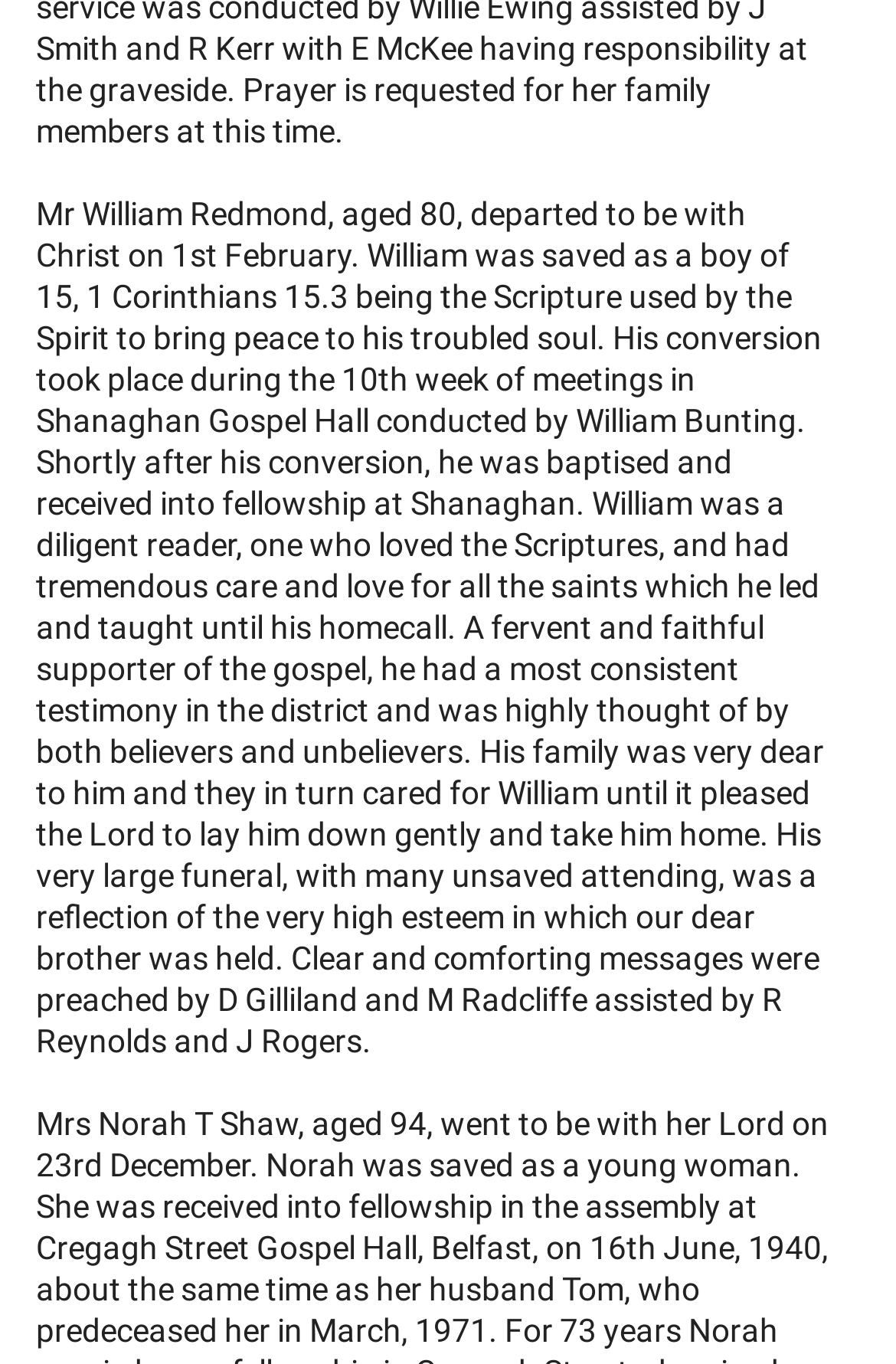Analyze the image and deliver a detailed answer to the question: What is the topic of the text about Mr William Redmond?

I found the answer by reading the static text element that contains a long passage about Mr William Redmond, which appears to be an obituary notice.